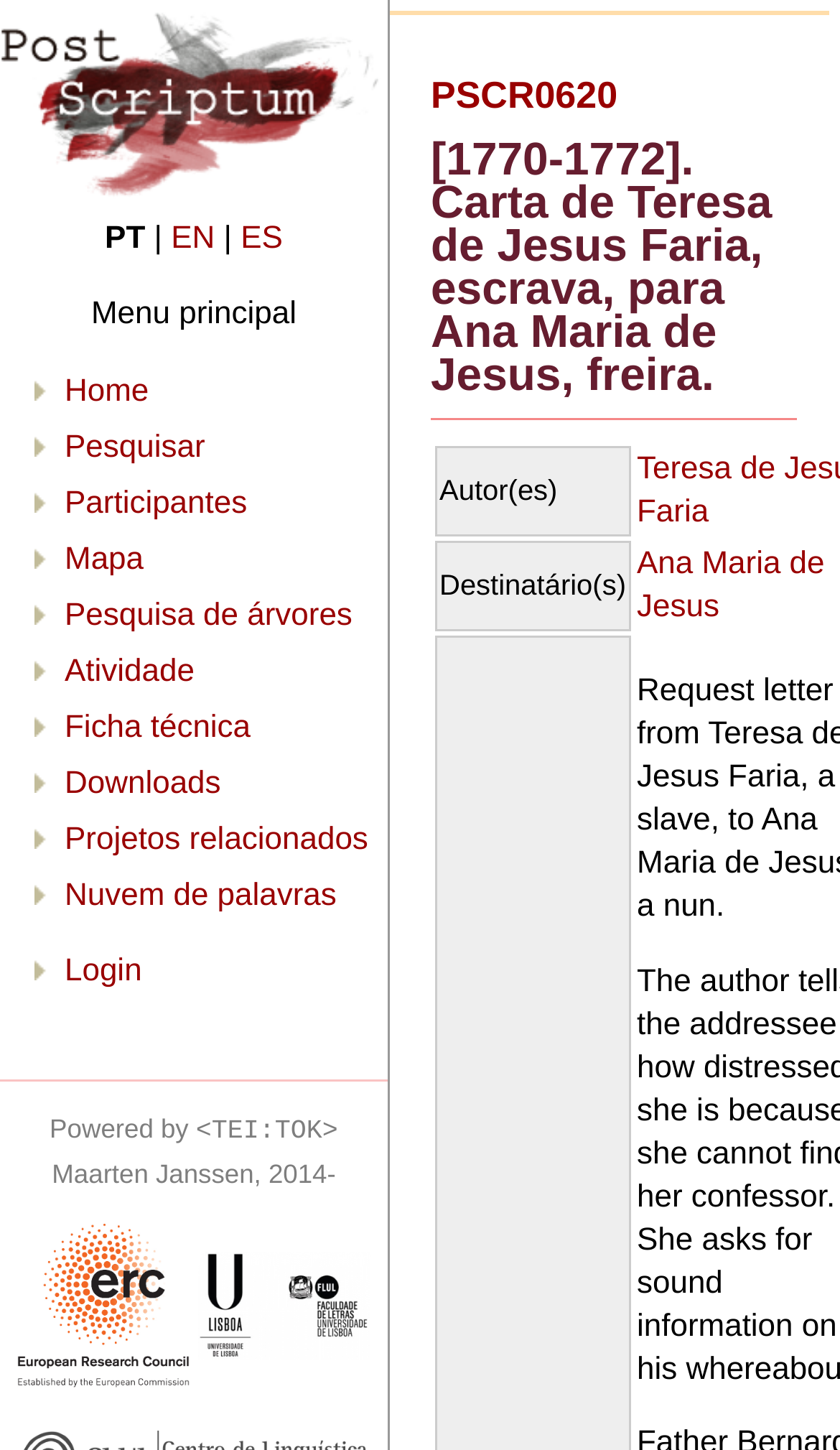Find and extract the text of the primary heading on the webpage.

[1770-1772]. Carta de Teresa de Jesus Faria, escrava, para Ana Maria de Jesus, freira.